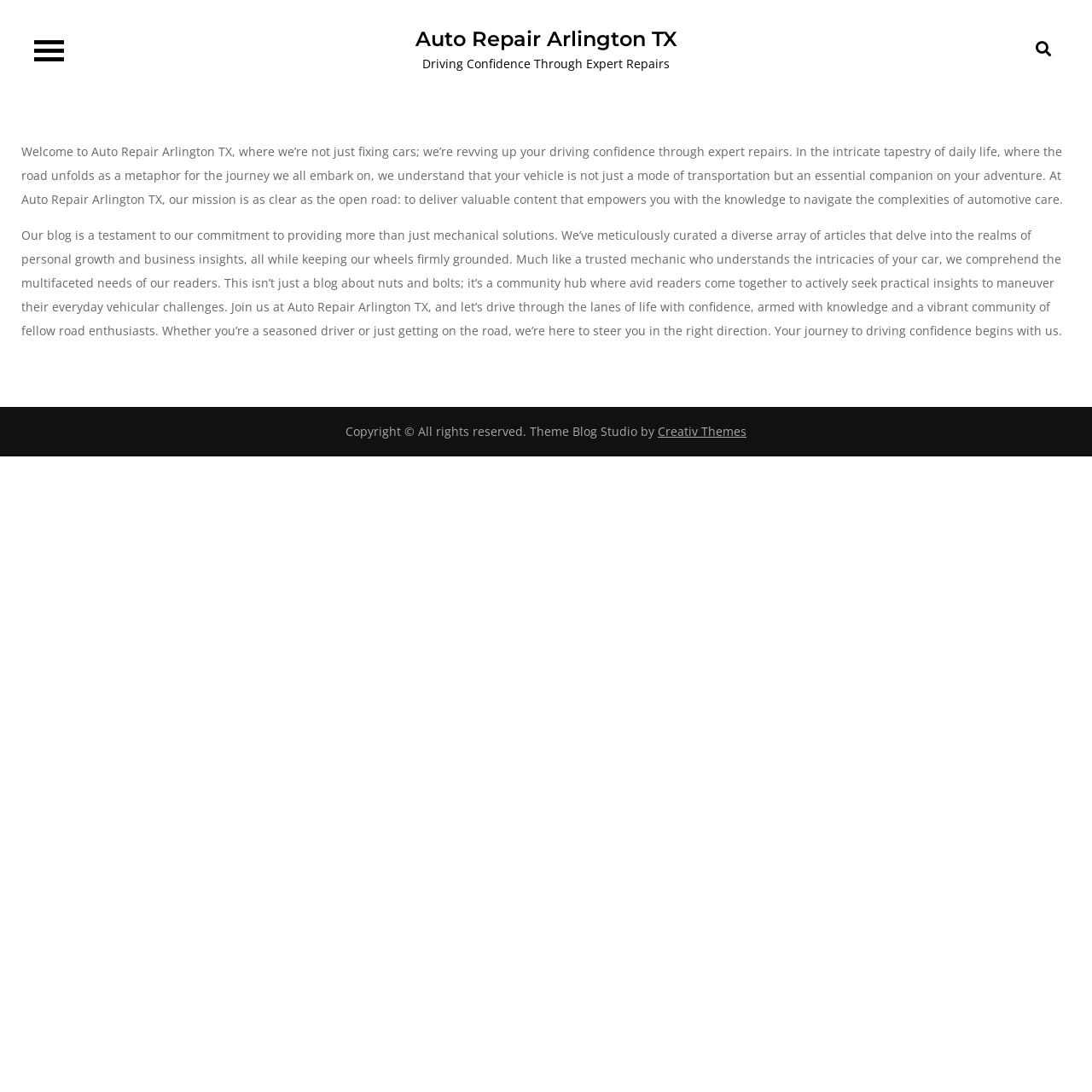Reply to the question with a single word or phrase:
Who owns the copyright of the website?

All rights reserved